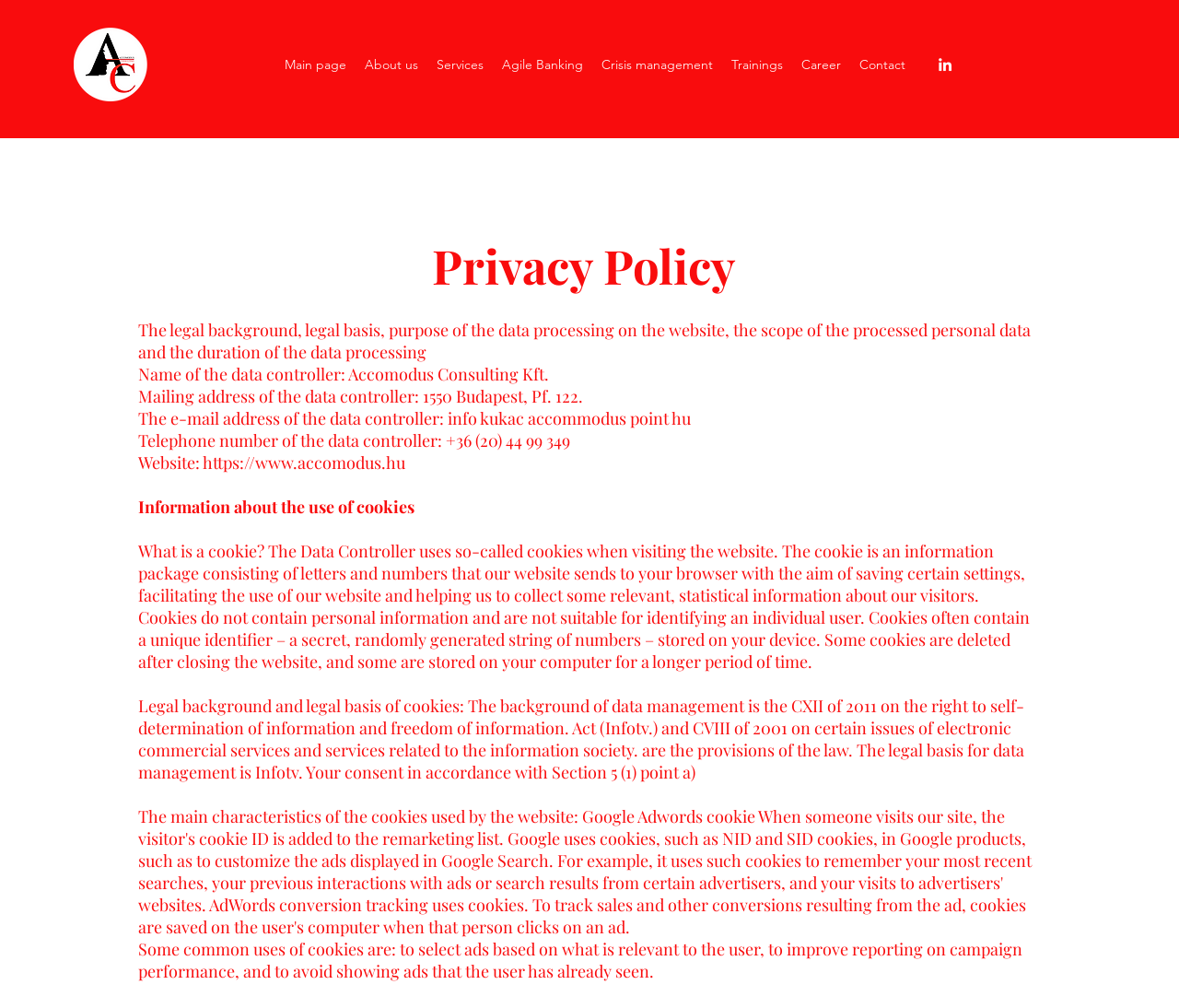Provide the bounding box coordinates for the UI element that is described as: "Services".

[0.362, 0.05, 0.418, 0.078]